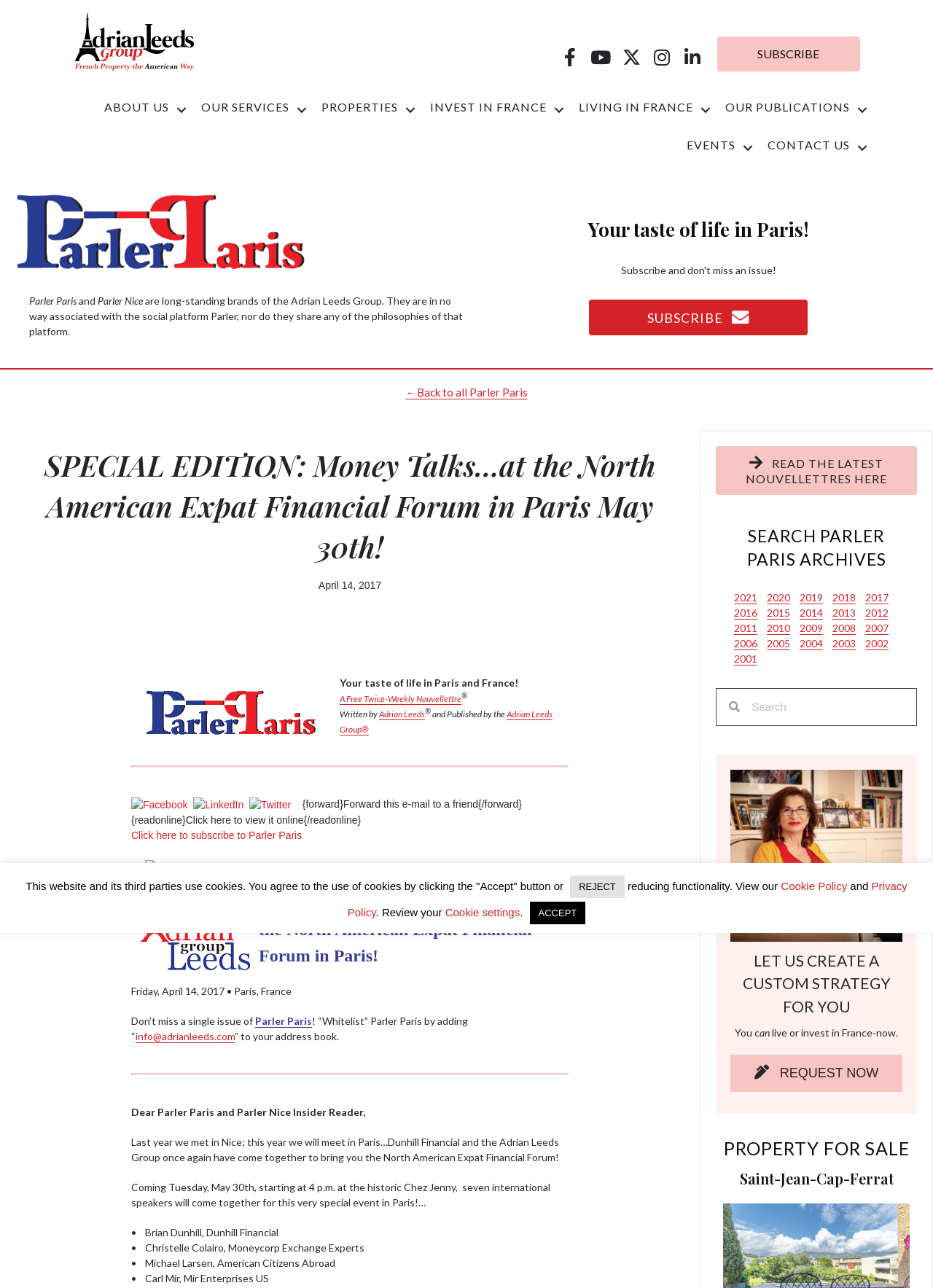What is the main heading of this webpage? Please extract and provide it.

SPECIAL EDITION: Money Talks…at the North American Expat Financial Forum in Paris May 30th!